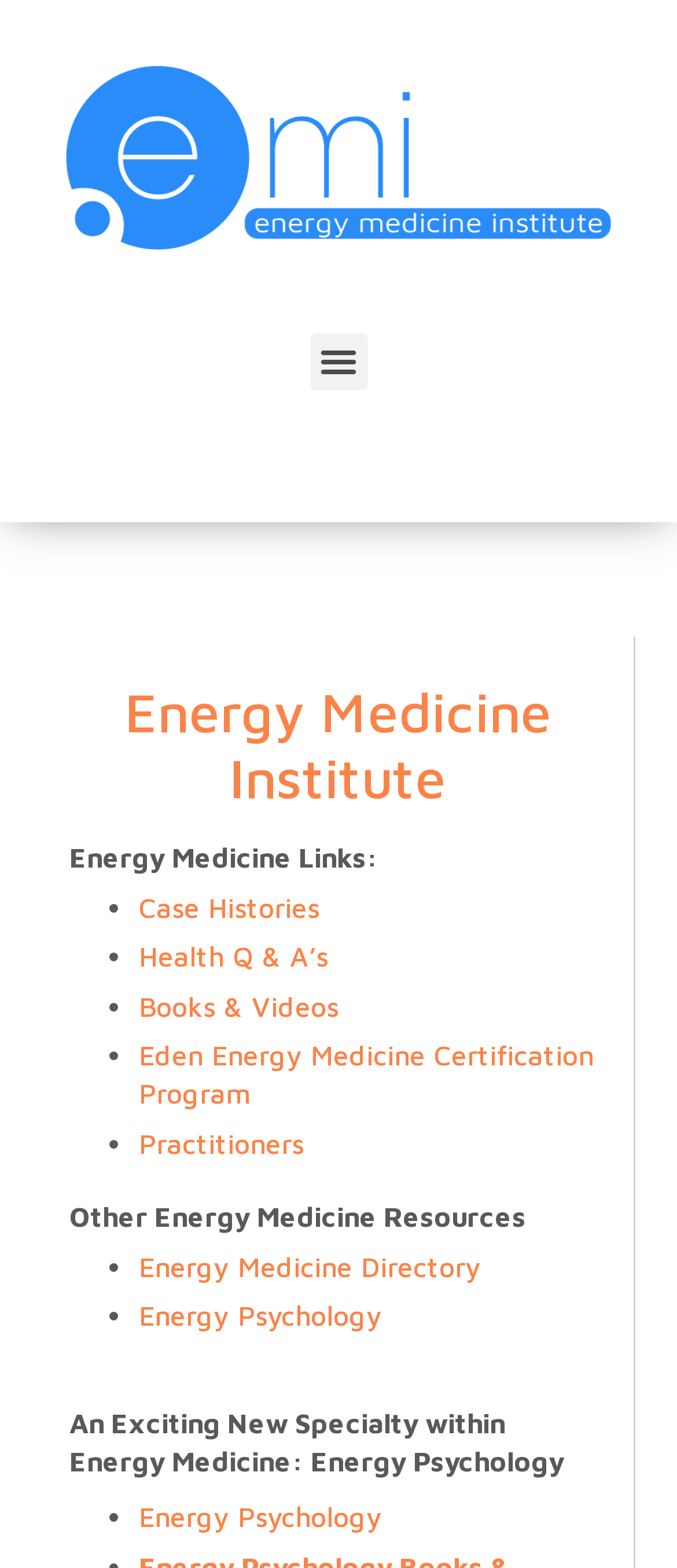How many list markers are on the webpage?
We need a detailed and exhaustive answer to the question. Please elaborate.

I counted the number of list markers (•) on the webpage, which are 8 in total. They are used to list the links under 'Energy Medicine Links:' and 'Other Energy Medicine Resources'.